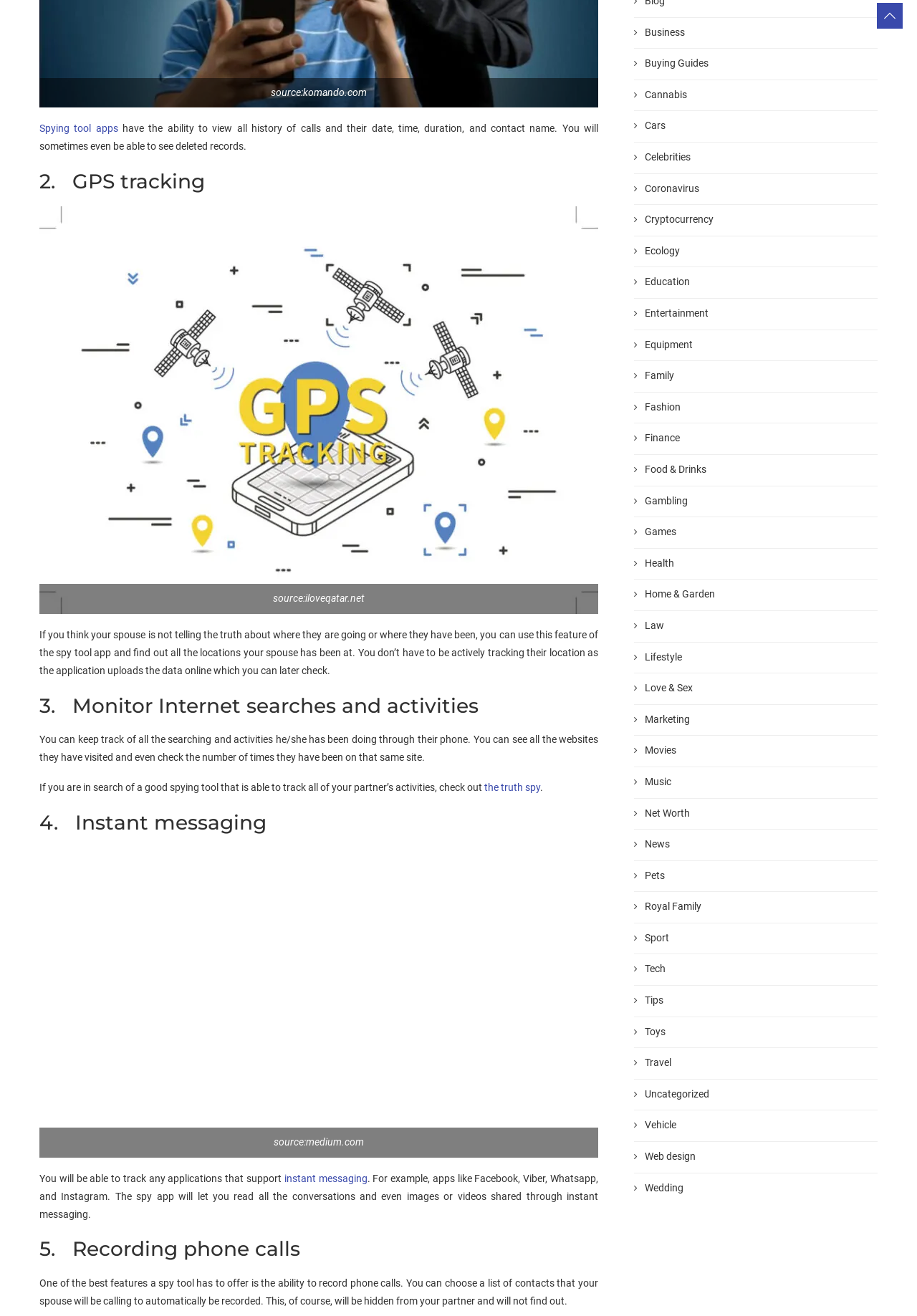What types of instant messaging apps can be tracked by spy tool apps?
Refer to the screenshot and answer in one word or phrase.

Facebook, Viber, Whatsapp, Instagram